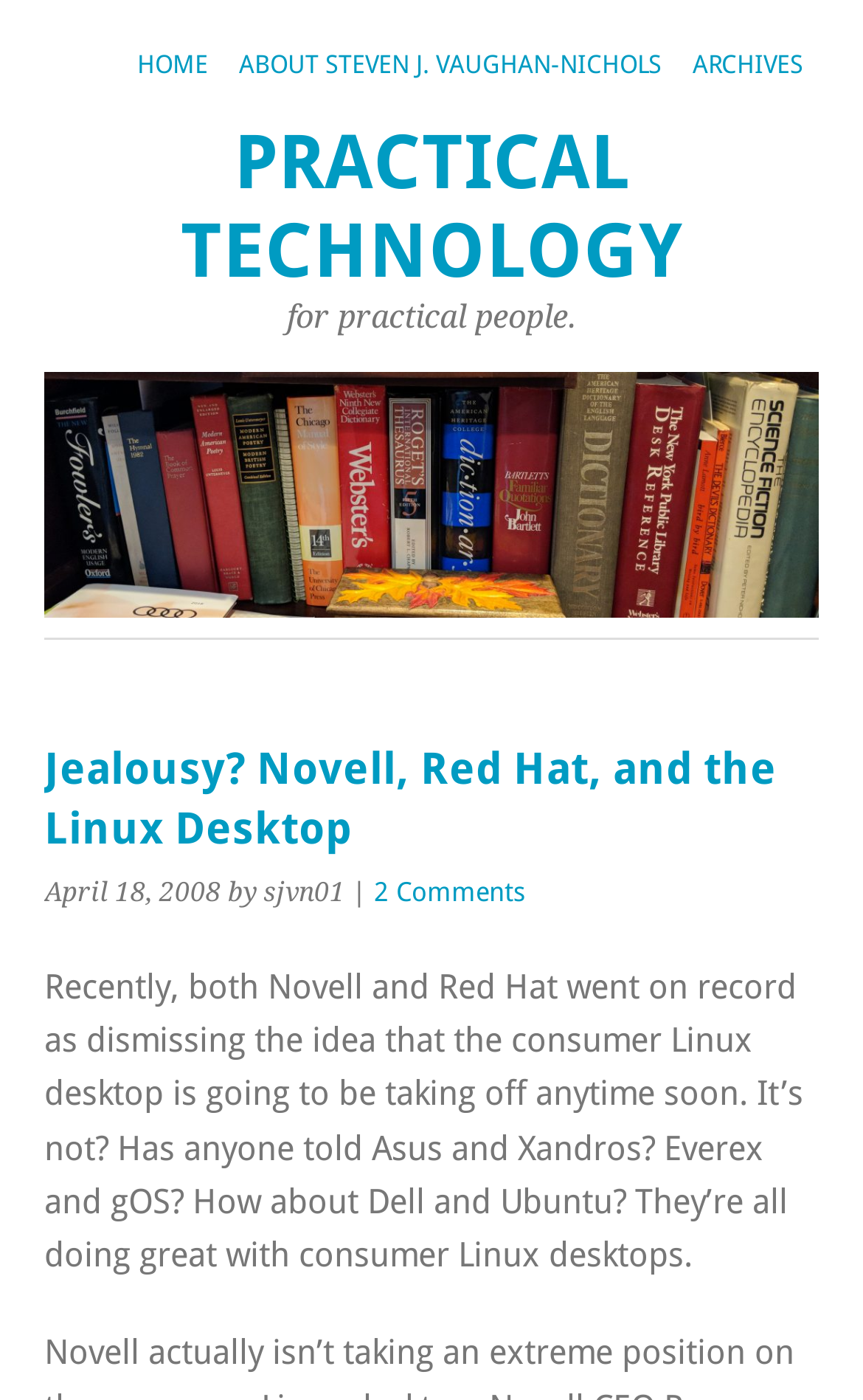Based on what you see in the screenshot, provide a thorough answer to this question: What is the category of the article?

The category of the article can be found by looking at the heading 'PRACTICAL TECHNOLOGY' which is located above the article title.